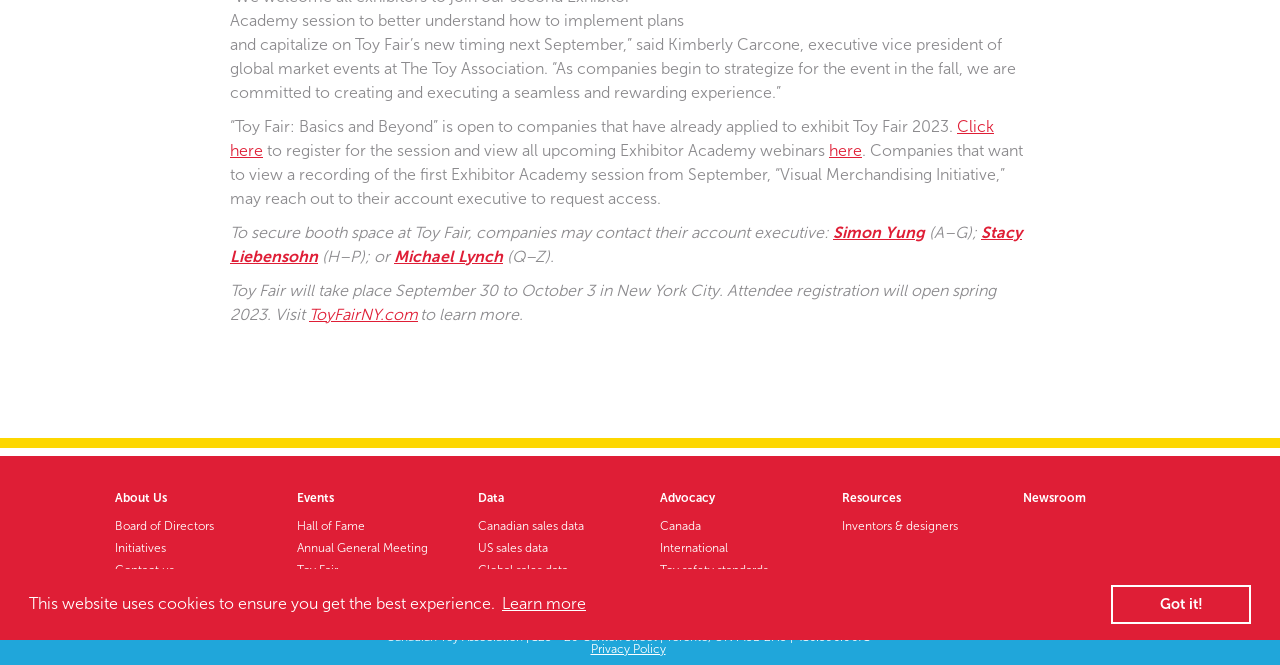Given the description of the UI element: "Hall of Fame", predict the bounding box coordinates in the form of [left, top, right, bottom], with each value being a float between 0 and 1.

[0.228, 0.774, 0.37, 0.807]